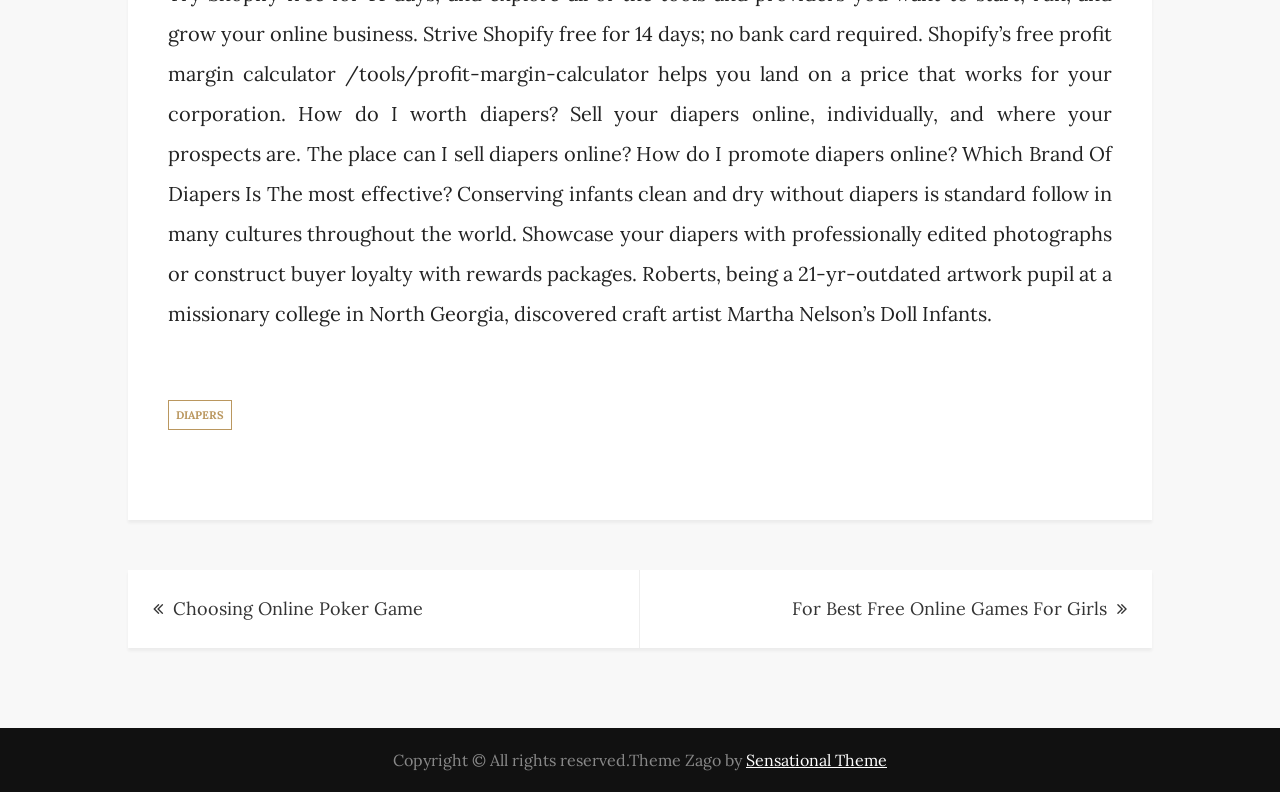Find the bounding box coordinates for the HTML element described as: "Sensational Theme". The coordinates should consist of four float values between 0 and 1, i.e., [left, top, right, bottom].

[0.583, 0.946, 0.693, 0.972]